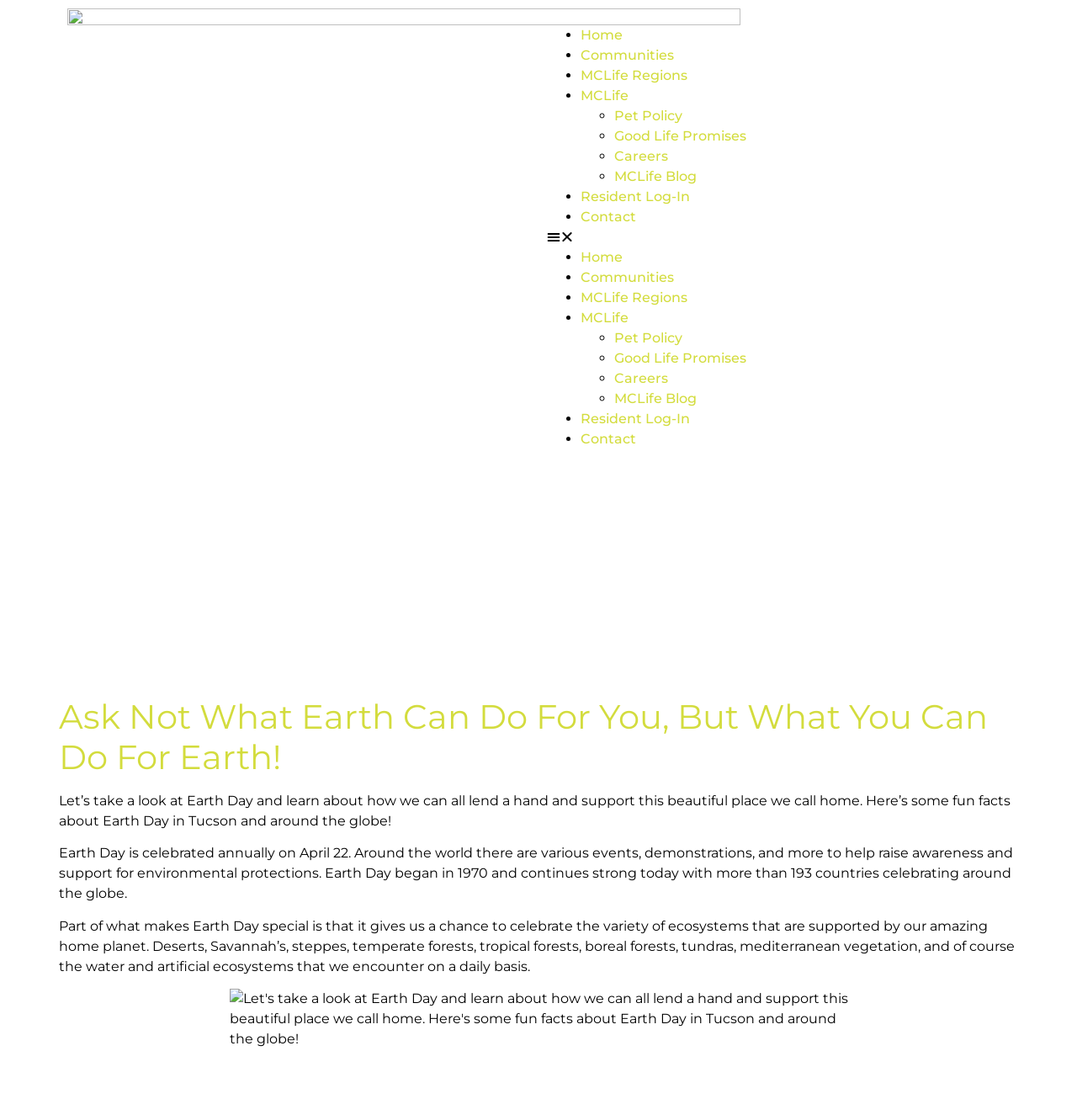Respond with a single word or phrase for the following question: 
What is the name of the apartment community?

MCLife Tucson